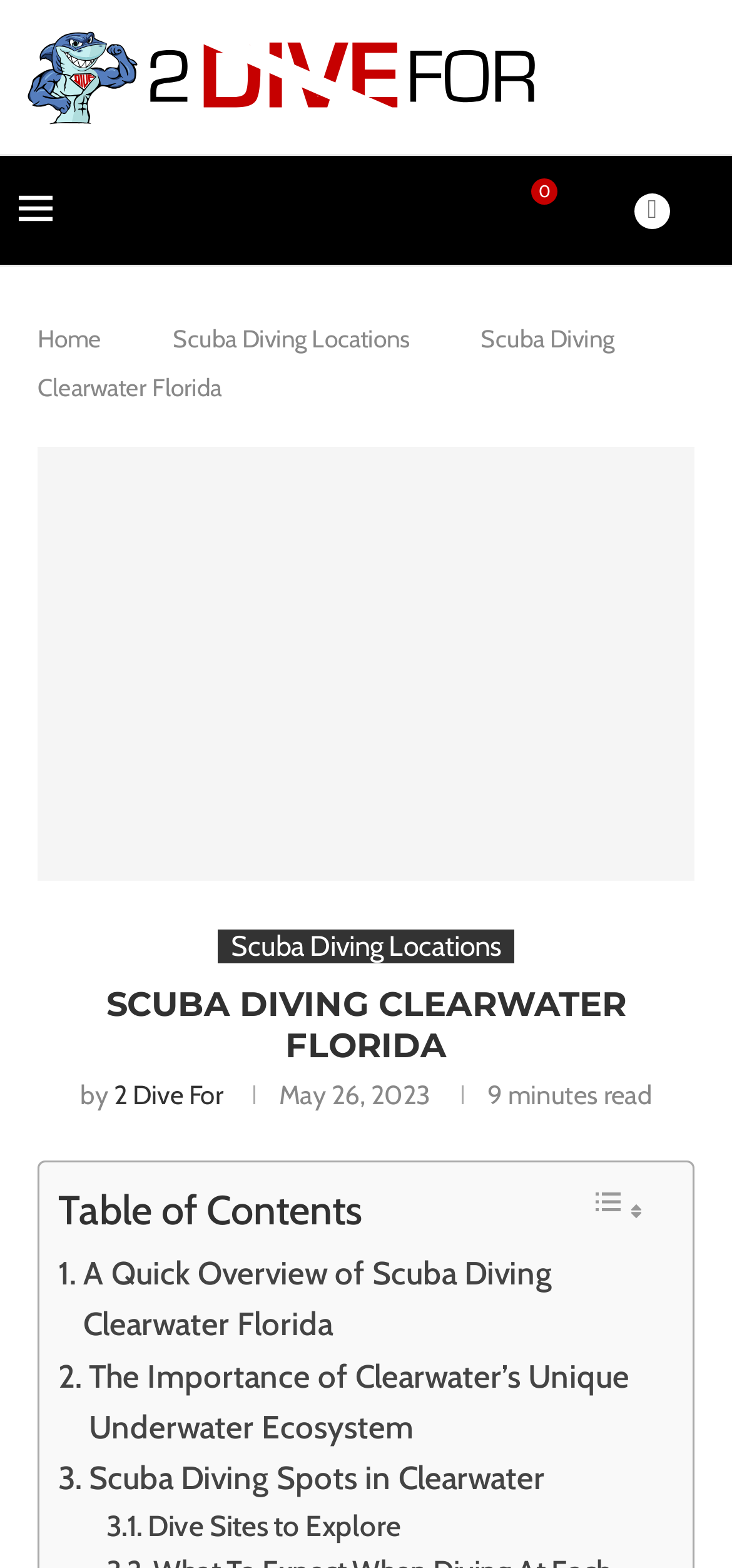Please provide the bounding box coordinates for the element that needs to be clicked to perform the following instruction: "Click the PRIMARY MENU button". The coordinates should be given as four float numbers between 0 and 1, i.e., [left, top, right, bottom].

None